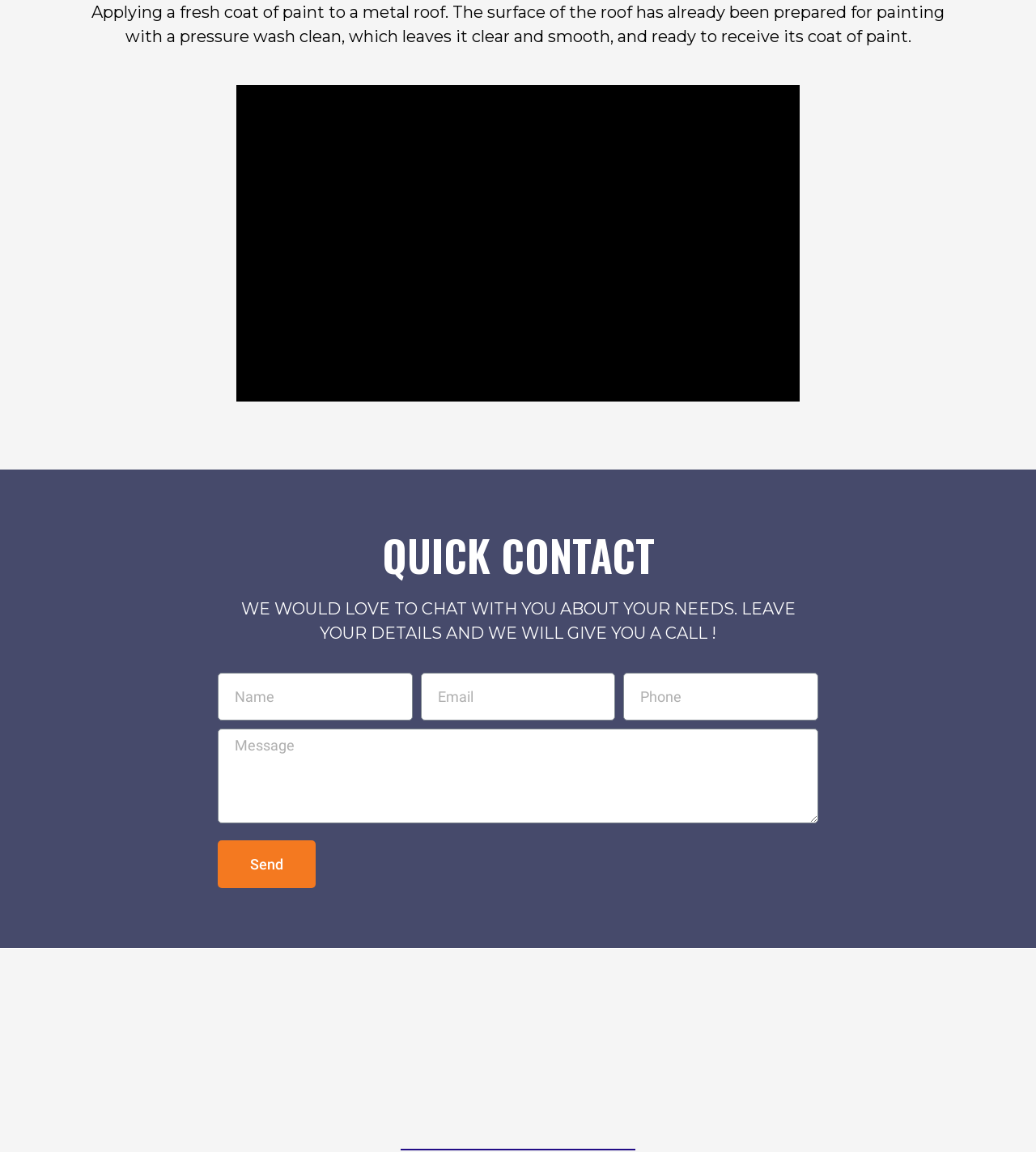Determine the bounding box for the described HTML element: "Send". Ensure the coordinates are four float numbers between 0 and 1 in the format [left, top, right, bottom].

[0.21, 0.73, 0.305, 0.771]